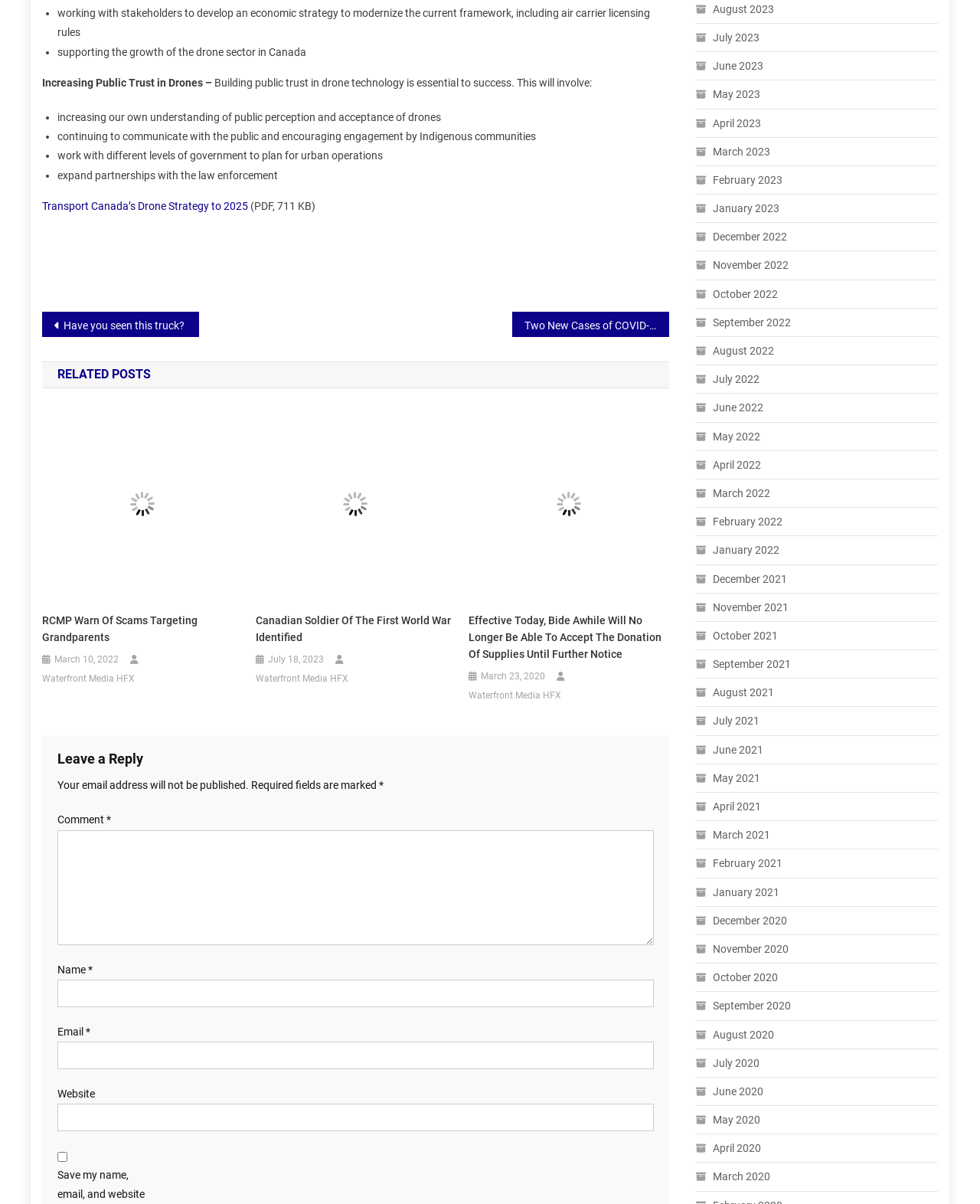Predict the bounding box of the UI element based on the description: "February 2023". The coordinates should be four float numbers between 0 and 1, formatted as [left, top, right, bottom].

[0.71, 0.141, 0.799, 0.158]